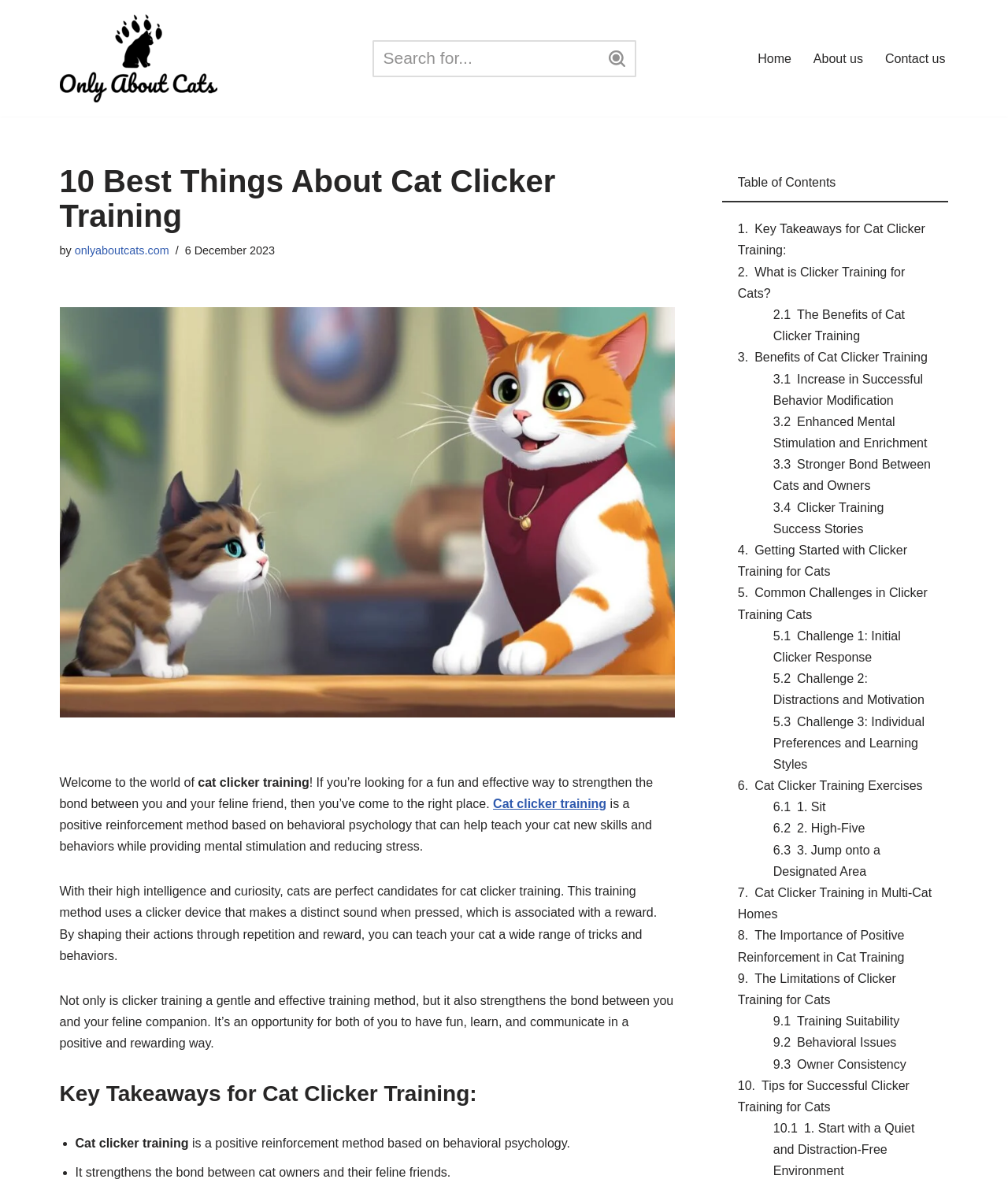Please locate the bounding box coordinates of the element that needs to be clicked to achieve the following instruction: "Explore cat clicker training exercises". The coordinates should be four float numbers between 0 and 1, i.e., [left, top, right, bottom].

[0.749, 0.661, 0.915, 0.672]